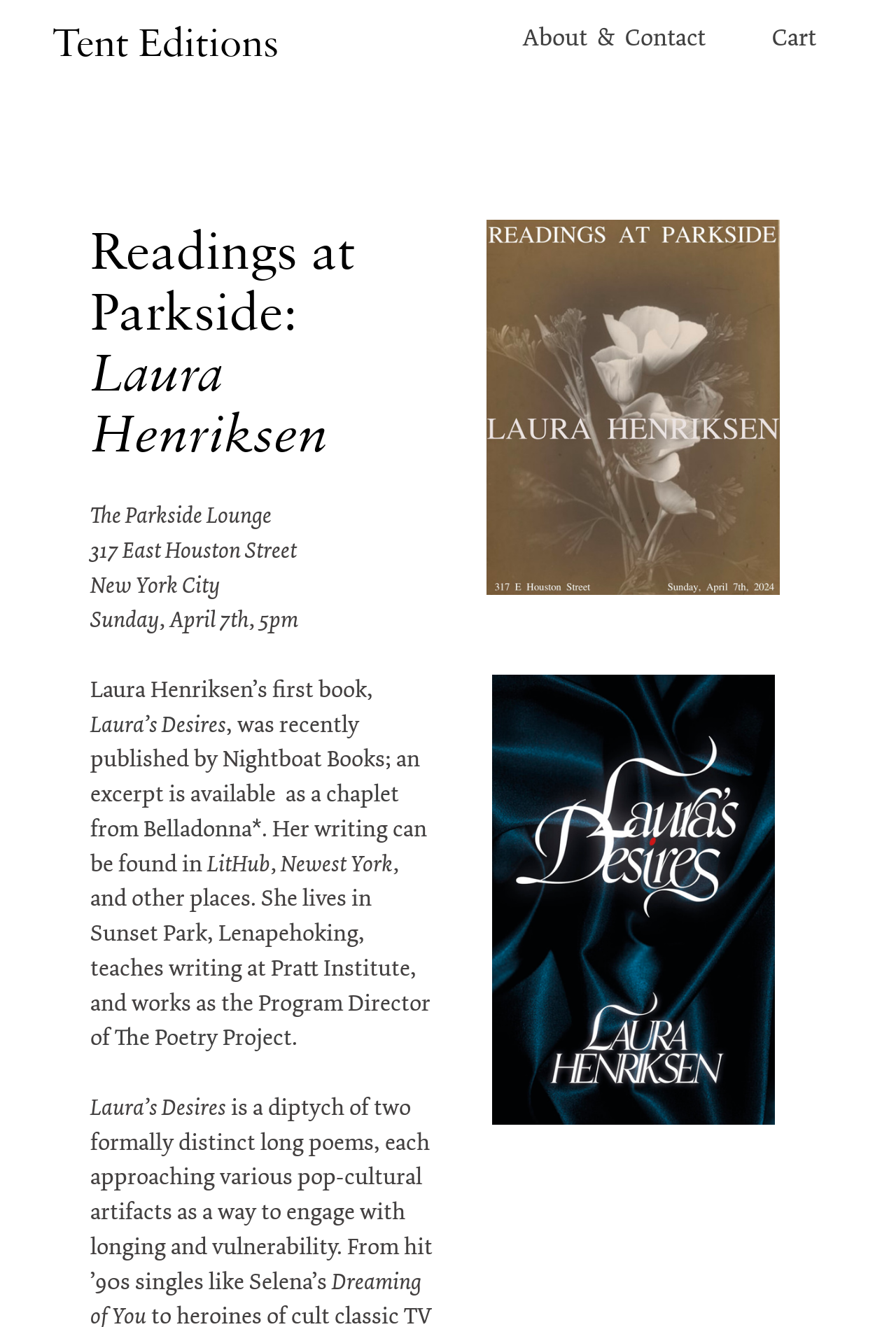Use a single word or phrase to answer this question: 
What is the title of Laura Henriksen's first book?

Laura's Desires